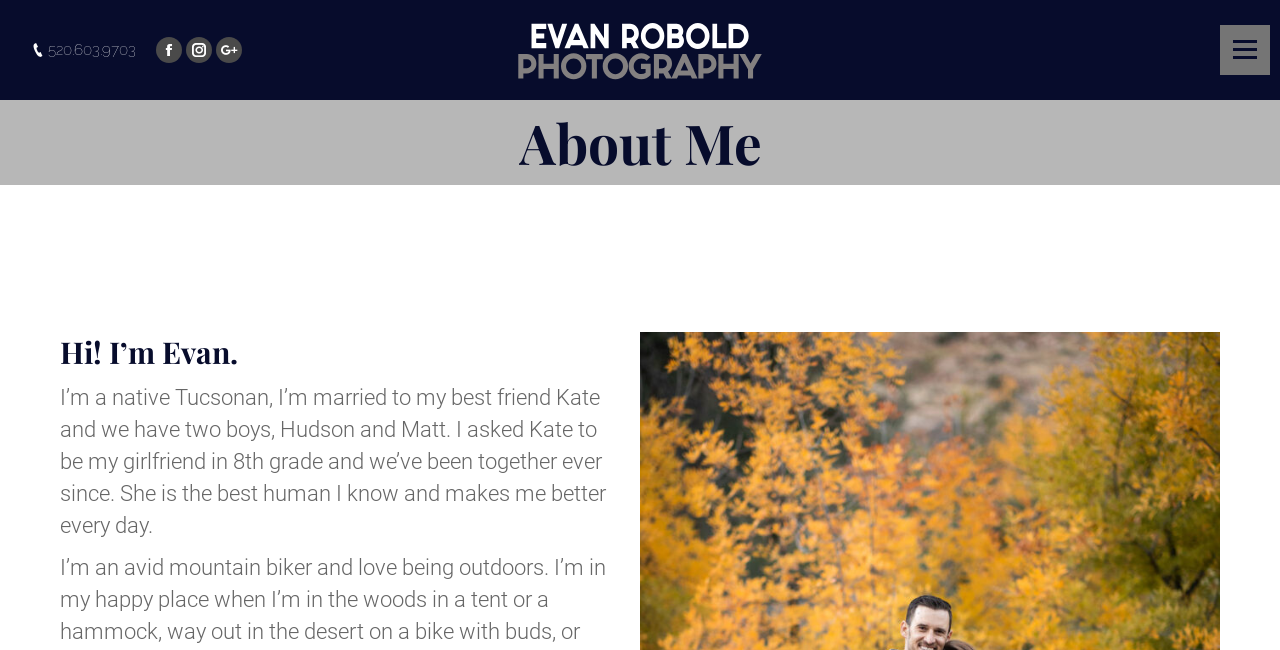Construct a thorough caption encompassing all aspects of the webpage.

This webpage is about Evan Robold Photography, with a focus on Mt. Lemmon photography shoots. At the top left of the page, there is a logo image with the text "Evan Robold Photography" and a link to the same. Below the logo, there is a contact information section with a phone number "520.603.9703" and three social media links to Facebook, Instagram, and Google+.

To the right of the logo, there is a heading "About Me" with a brief introduction to Evan, the photographer. Below the heading, there is a subheading "Hi! I’m Evan." followed by a paragraph of text that describes Evan's personal life, including his marriage to Kate and their two sons, Hudson and Matt. The text also mentions how Kate makes him a better person every day.

The page has a prominent mention of Mt. Lemmon, with a statement at the top expressing Evan's love for Mt. Lemmon photography, describing it as beautiful all year round. This suggests that Mt. Lemmon is a popular location for Evan's photography shoots, including family and engagement sessions.